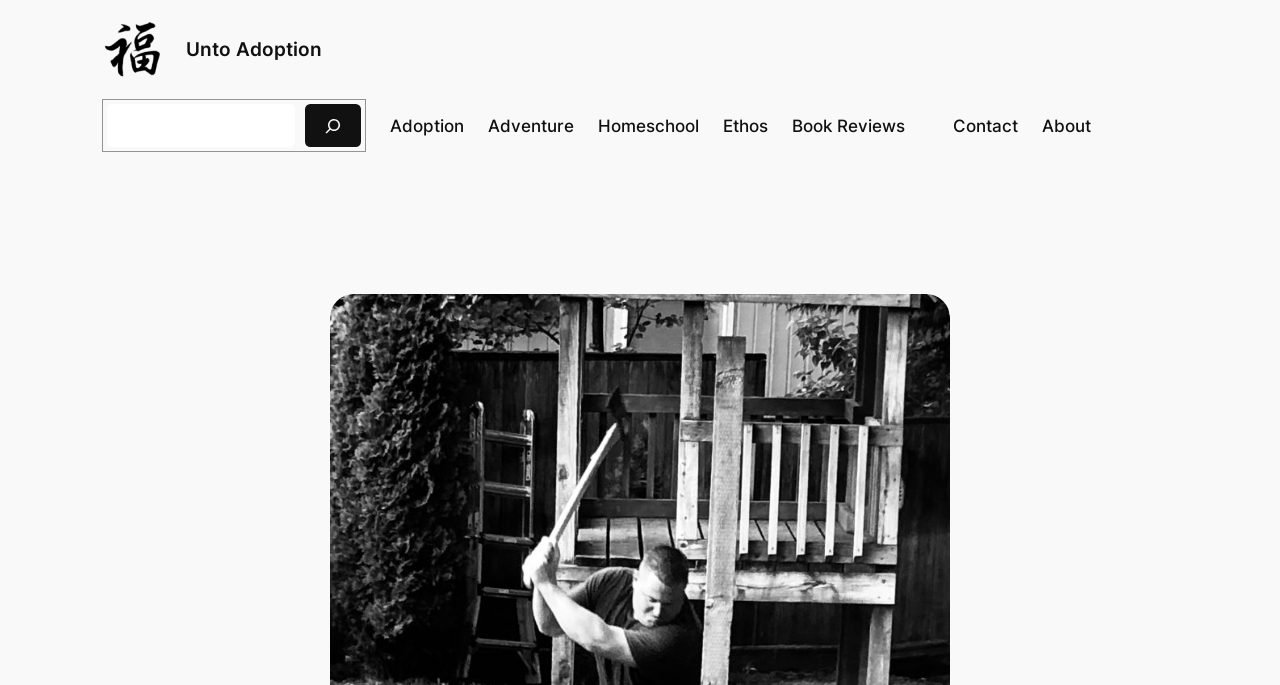How many categories are listed in the navigation section?
Provide a concise answer using a single word or phrase based on the image.

7